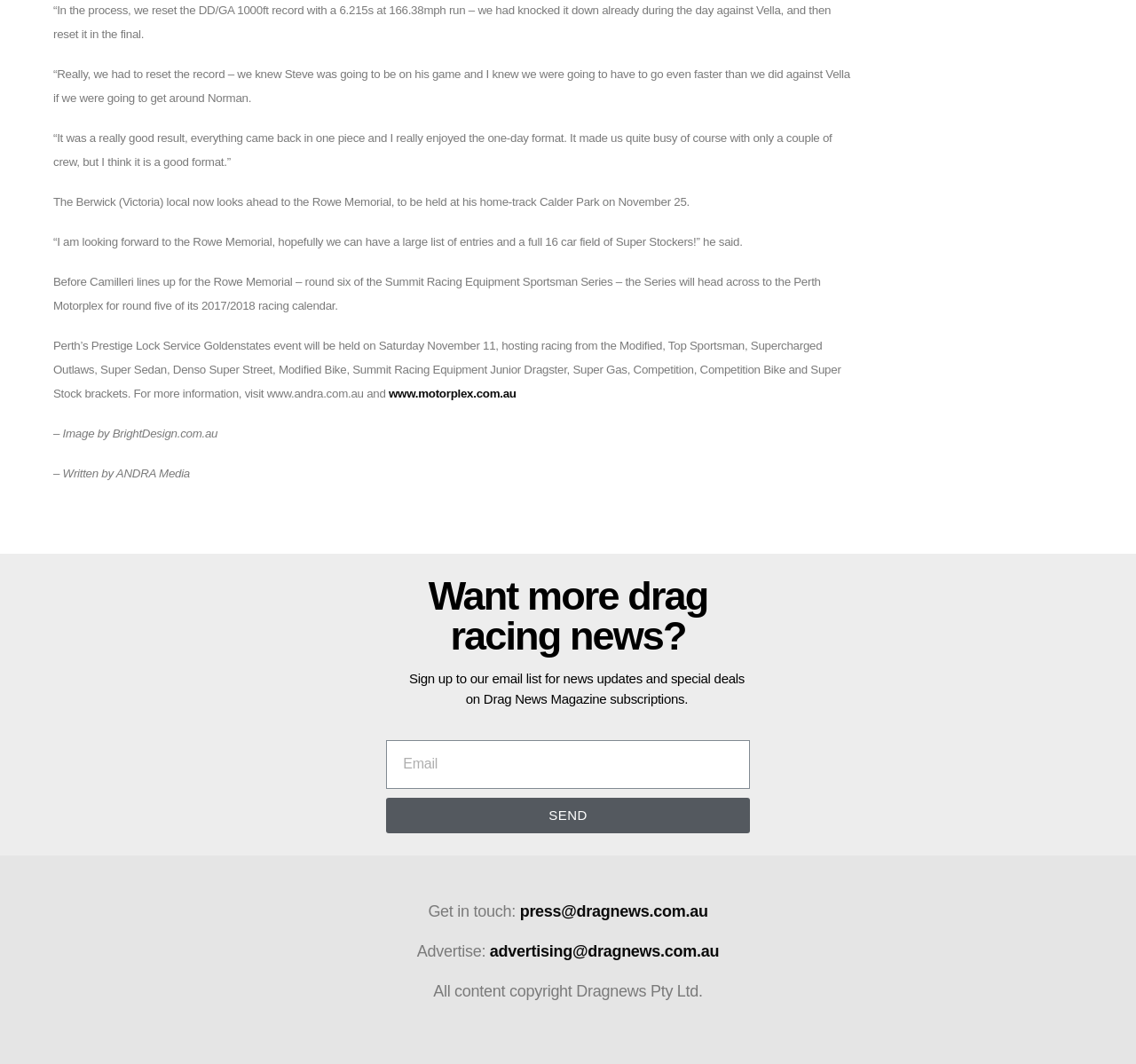Given the description "www.motorplex.com.au", provide the bounding box coordinates of the corresponding UI element.

[0.342, 0.364, 0.454, 0.376]